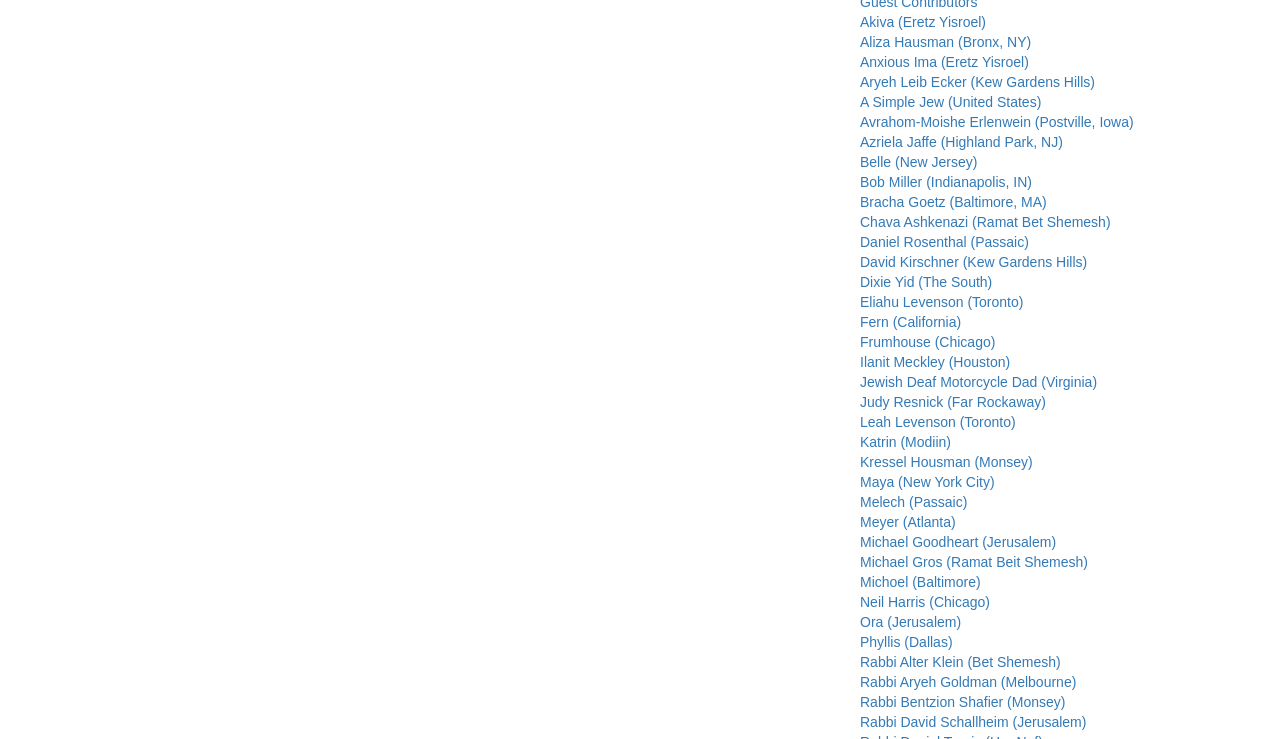Could you locate the bounding box coordinates for the section that should be clicked to accomplish this task: "Click on the 'Grandmothers and Godmothers in analysis and analytics' link".

None